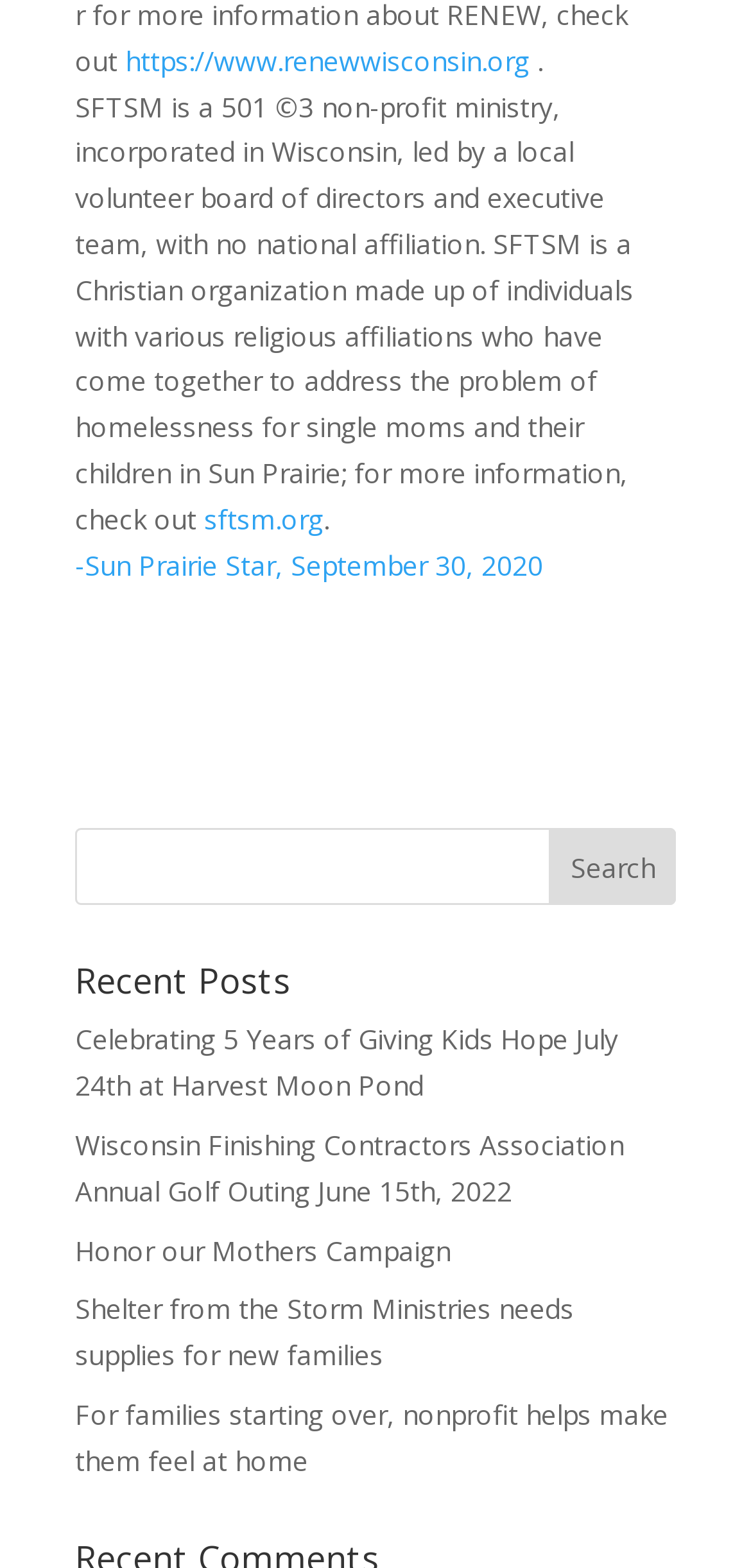Please locate the bounding box coordinates of the element's region that needs to be clicked to follow the instruction: "read recent posts". The bounding box coordinates should be provided as four float numbers between 0 and 1, i.e., [left, top, right, bottom].

[0.1, 0.614, 0.9, 0.649]